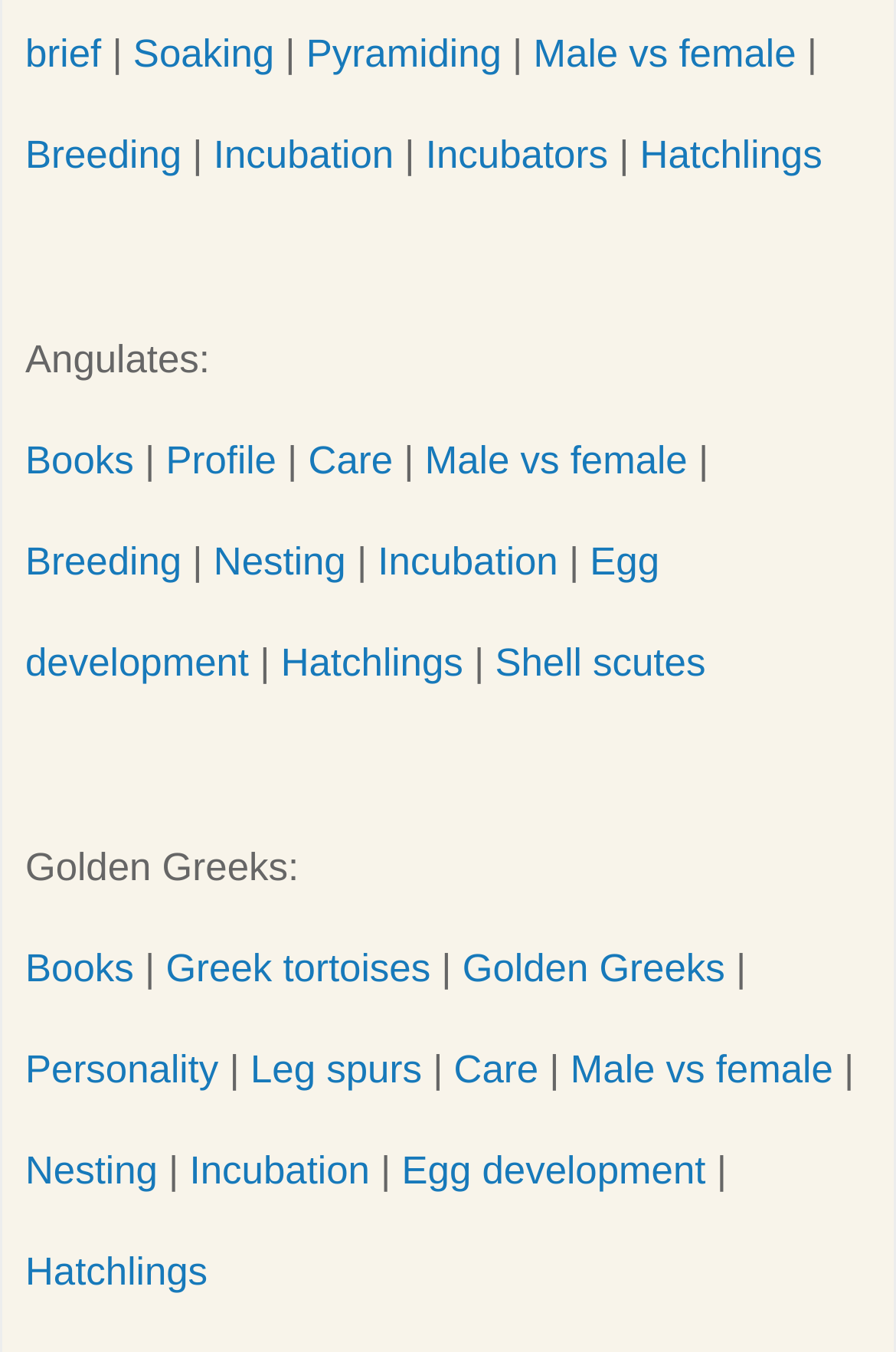Please identify the bounding box coordinates of the element I need to click to follow this instruction: "Read about Golden Greeks".

[0.028, 0.625, 0.333, 0.657]